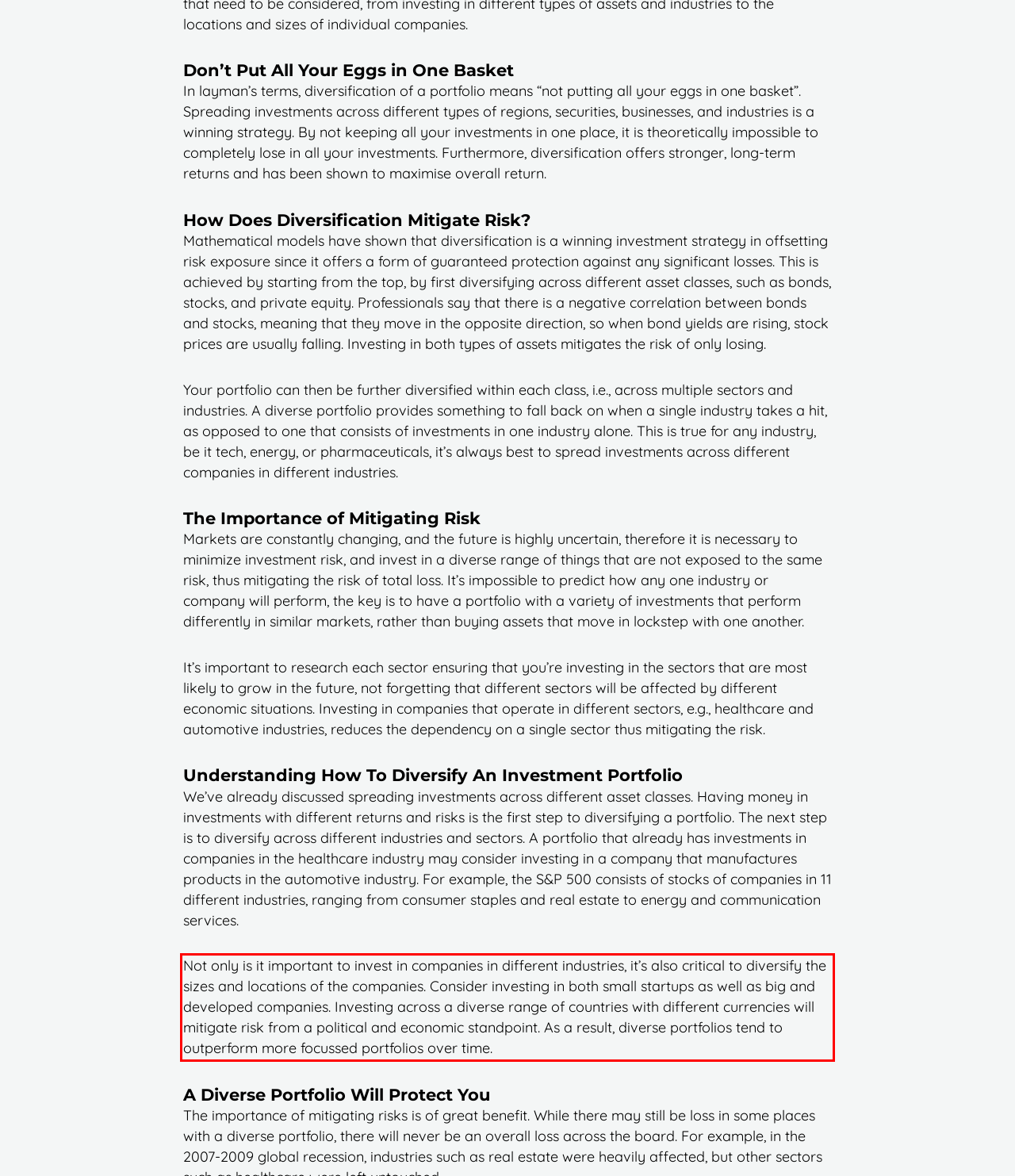Please look at the webpage screenshot and extract the text enclosed by the red bounding box.

Not only is it important to invest in companies in different industries, it’s also critical to diversify the sizes and locations of the companies. Consider investing in both small startups as well as big and developed companies. Investing across a diverse range of countries with different currencies will mitigate risk from a political and economic standpoint. As a result, diverse portfolios tend to outperform more focussed portfolios over time.